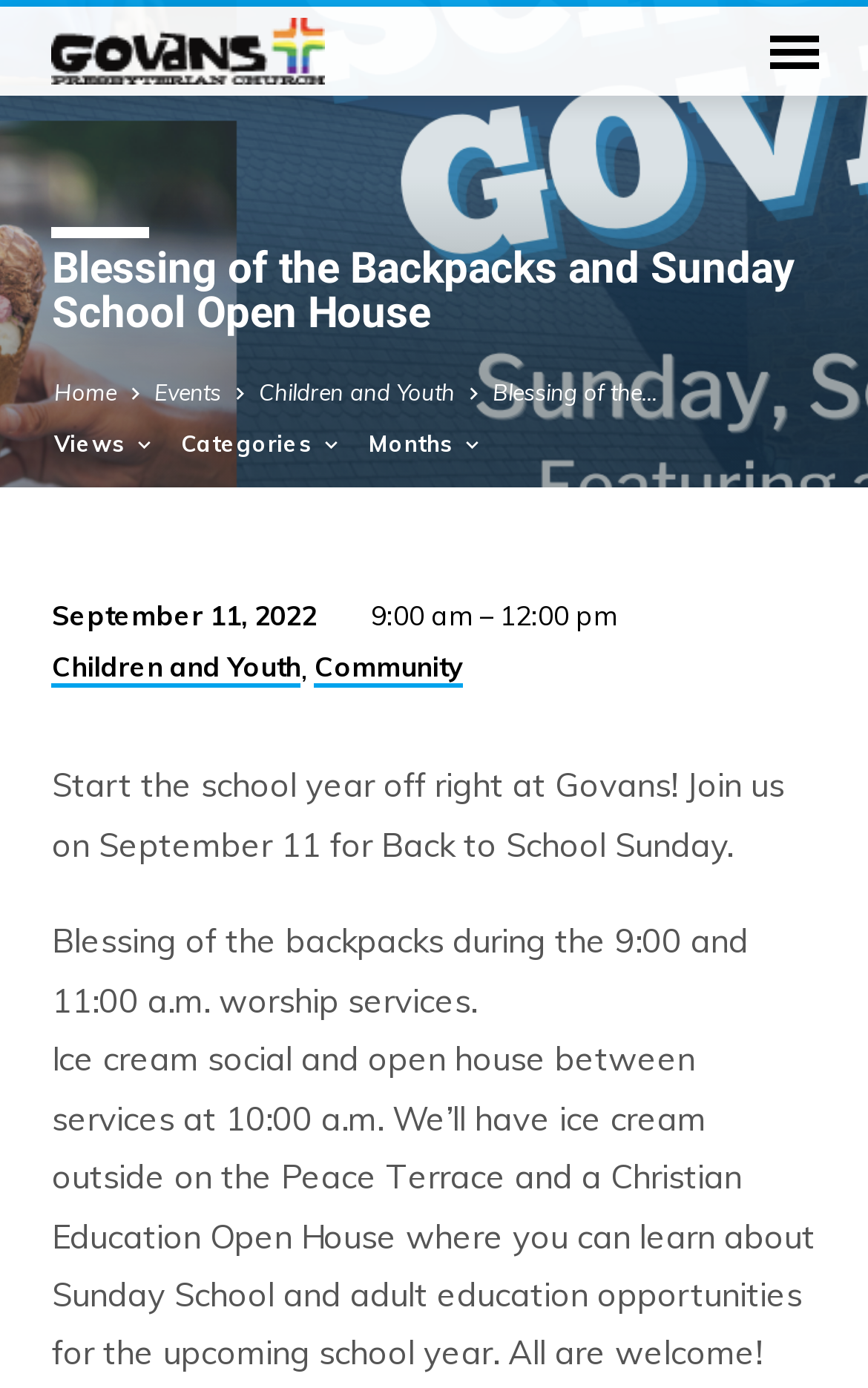Find the bounding box coordinates for the area that should be clicked to accomplish the instruction: "Learn about Children and Youth".

[0.298, 0.273, 0.524, 0.292]